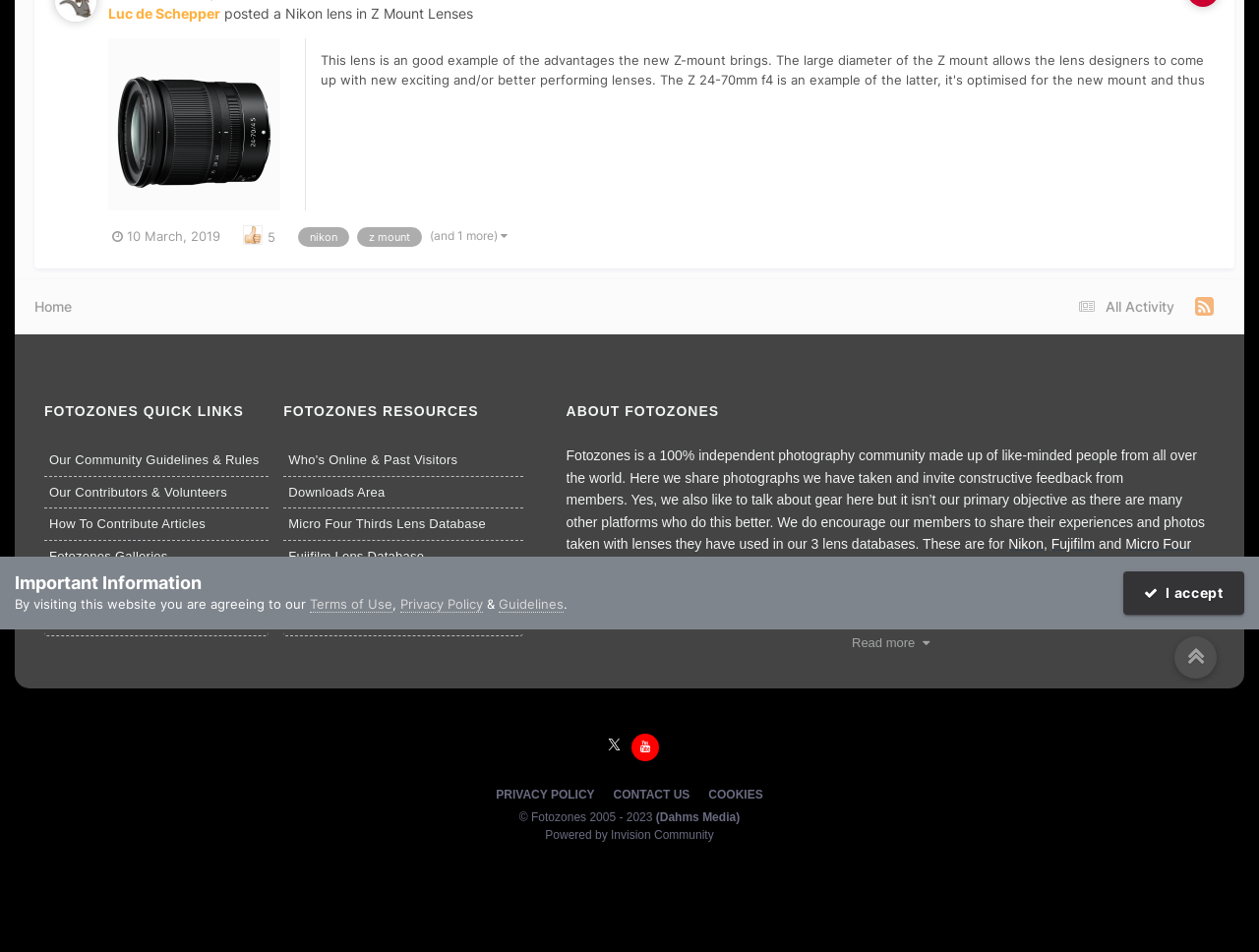Using the webpage screenshot and the element description aria-label="icons8-facebook-50 (1)", determine the bounding box coordinates. Specify the coordinates in the format (top-left x, top-left y, bottom-right x, bottom-right y) with values ranging from 0 to 1.

None